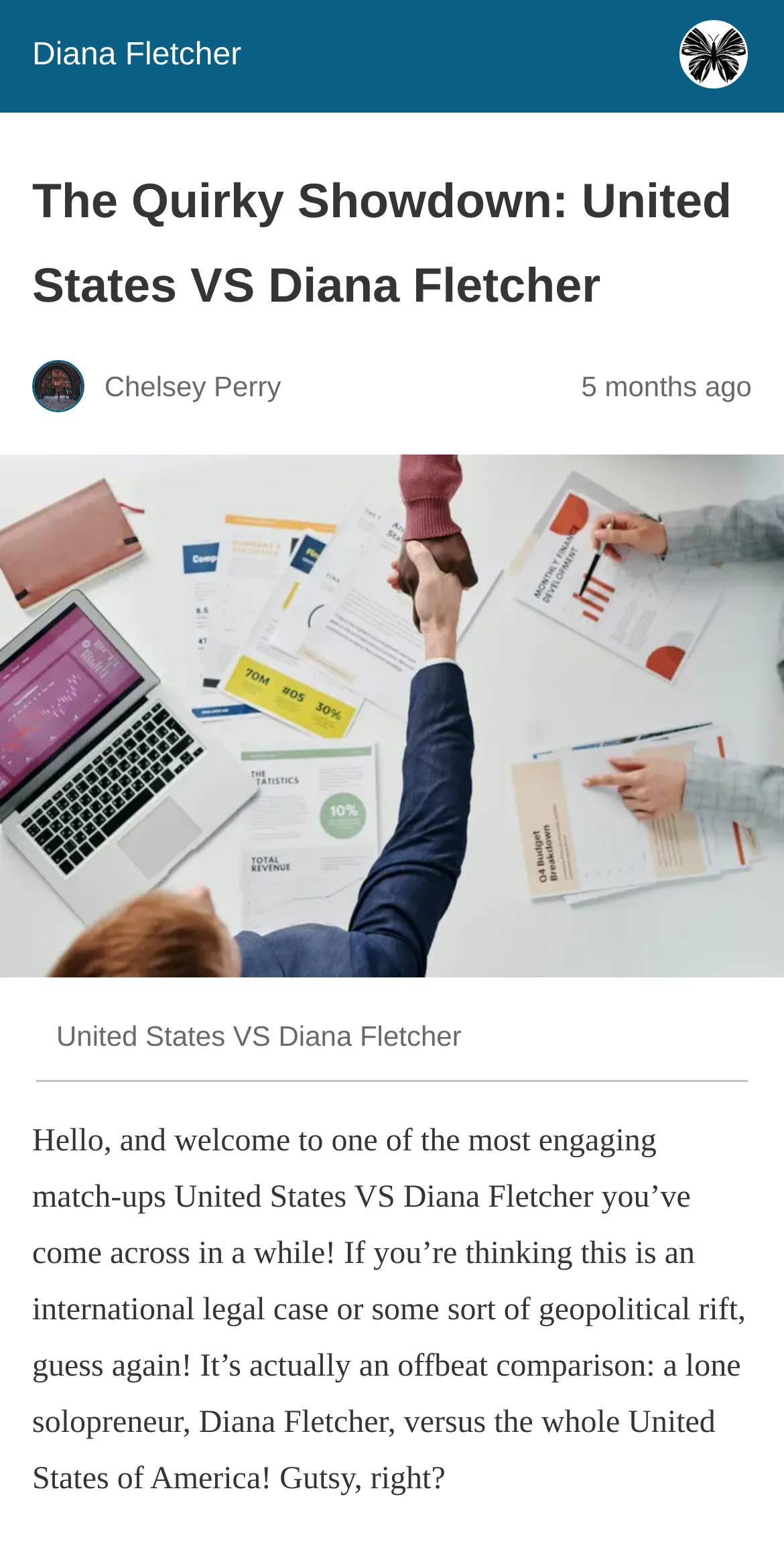Using the provided element description, identify the bounding box coordinates as (top-left x, top-left y, bottom-right x, bottom-right y). Ensure all values are between 0 and 1. Description: Diana Fletcher

[0.041, 0.024, 0.308, 0.046]